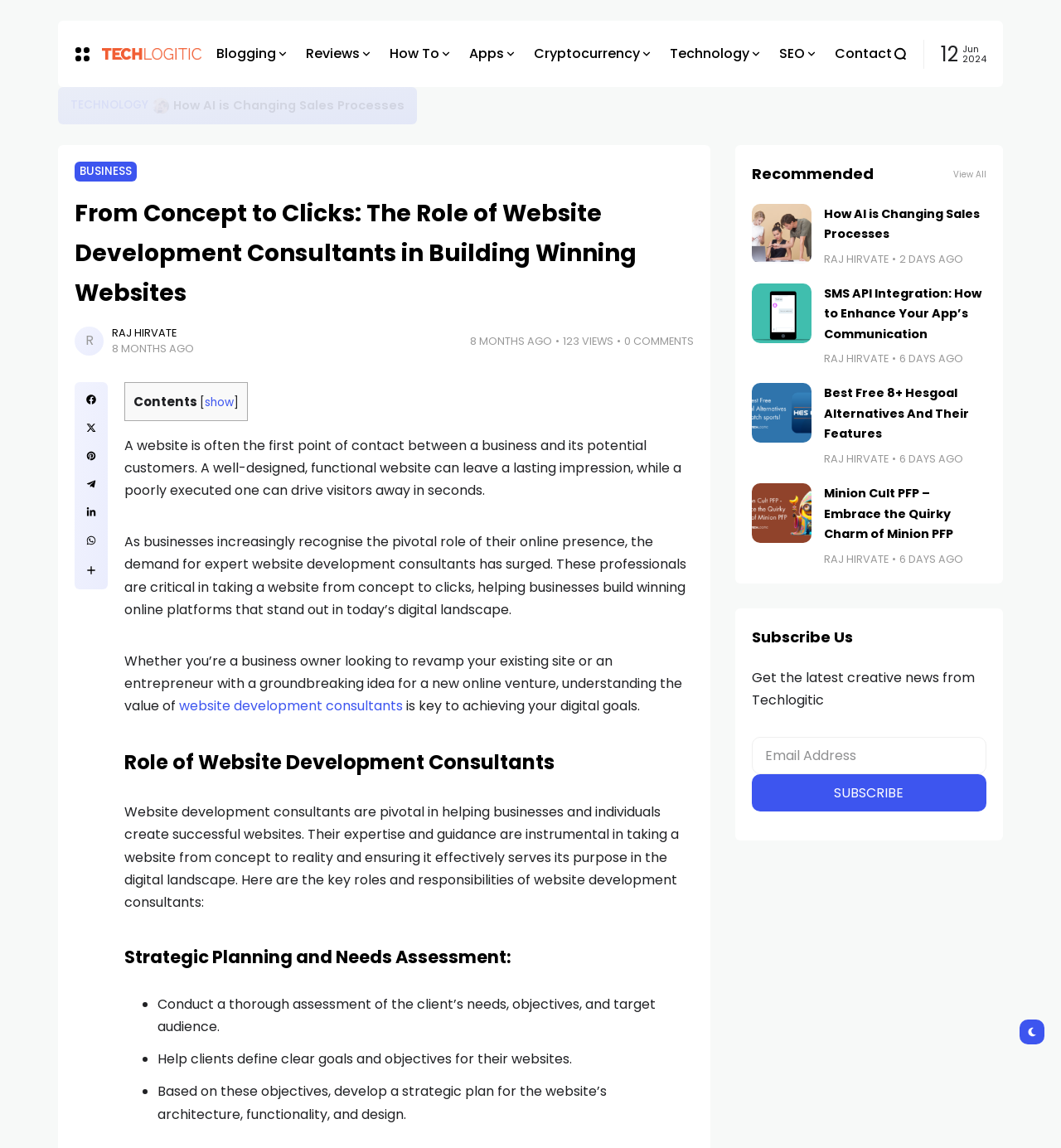What is the topic of the recommended article?
Observe the image and answer the question with a one-word or short phrase response.

SMS API Integration